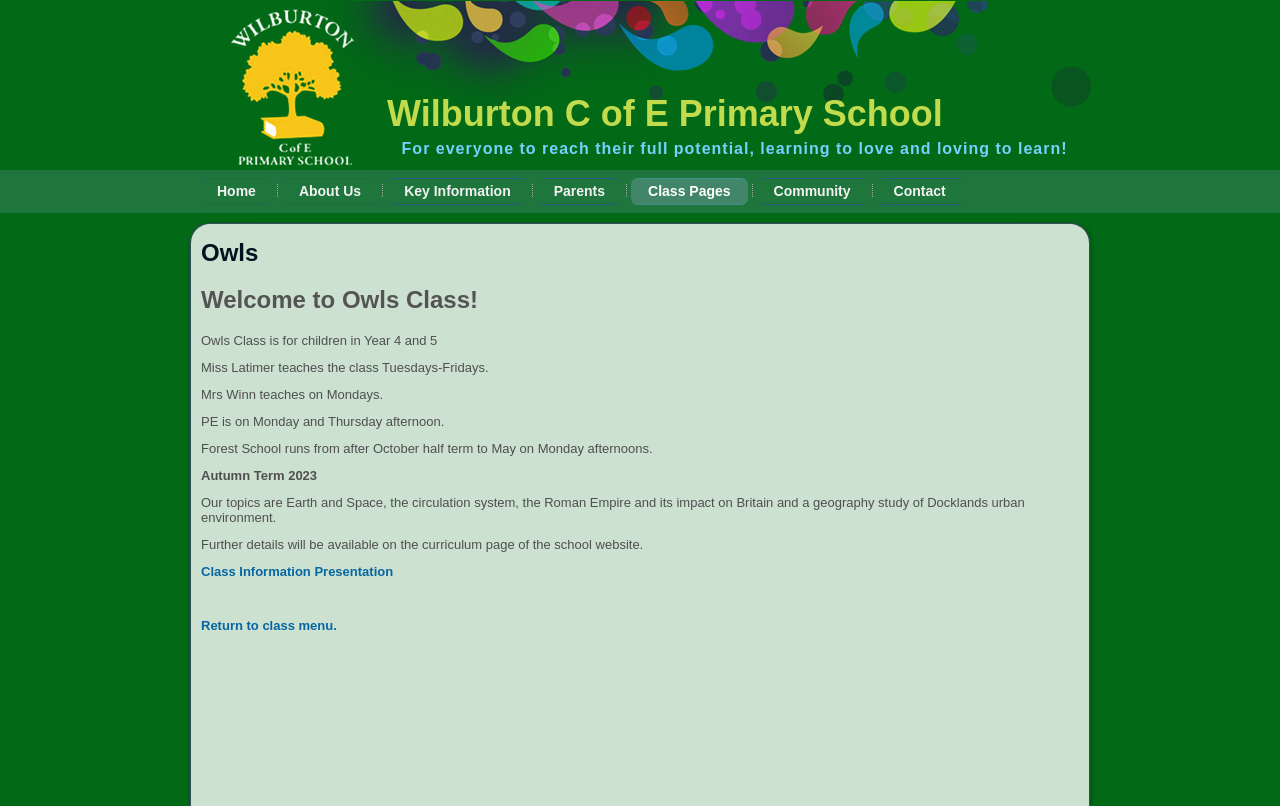Provide your answer in one word or a succinct phrase for the question: 
What is the name of the teacher on Mondays?

Mrs Winn